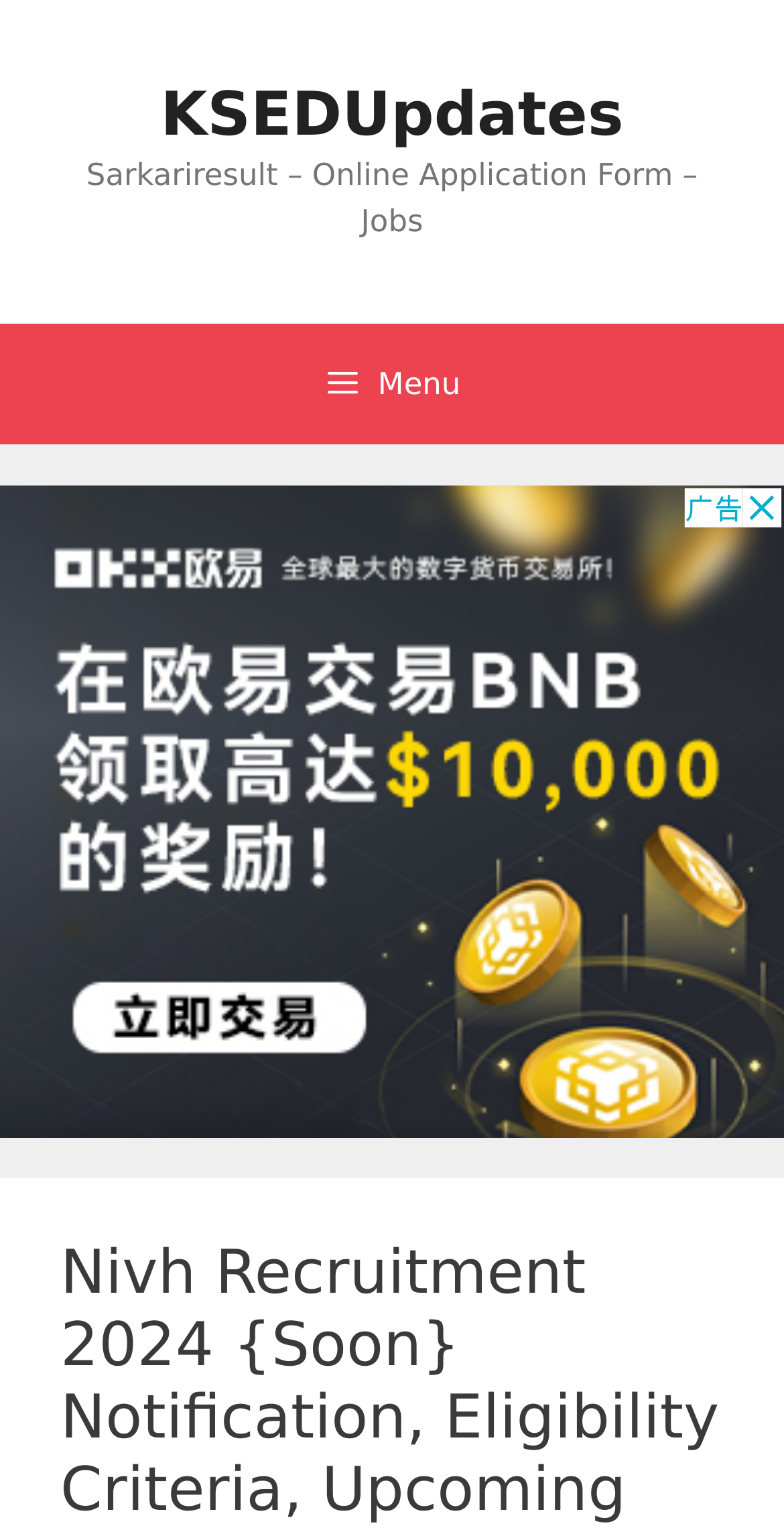Detail the various sections and features present on the webpage.

The webpage is about NIVH Recruitment 2024, with a focus on providing information about upcoming vacancies, eligibility criteria, and online application processes. 

At the top of the page, there is a banner that spans the entire width, taking up about 21% of the page's height. Within this banner, there is a link to "KSEDUpdates" located roughly in the middle, and a static text "Sarkariresult – Online Application Form – Jobs" positioned below it.

Below the banner, there is a primary navigation menu that occupies about 8% of the page's height. This menu has a button with a menu icon, which can be expanded to reveal more options.

The majority of the page, about 43% of its height, is taken up by an iframe containing an advertisement. This iframe is positioned below the navigation menu and spans the entire width of the page.